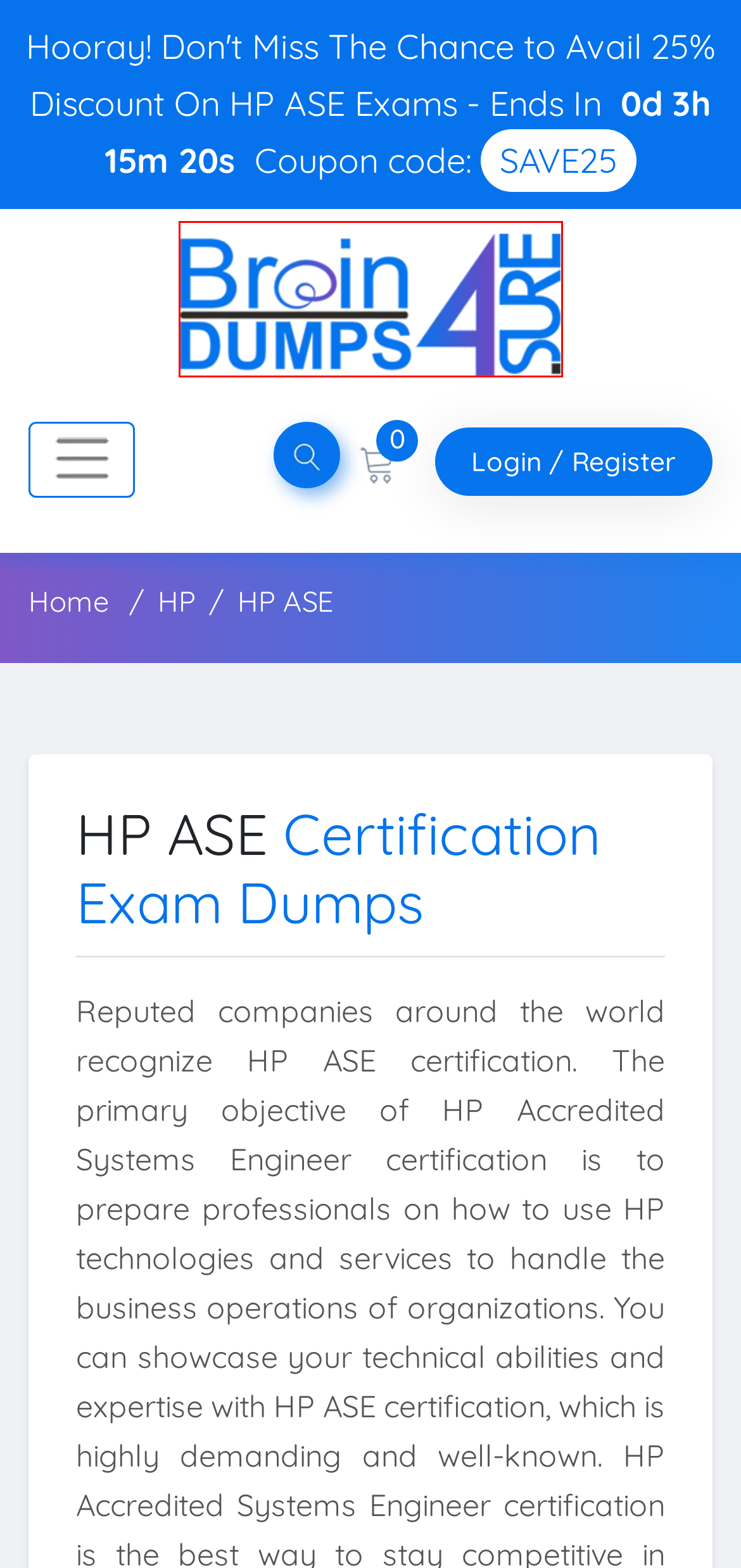You have a screenshot showing a webpage with a red bounding box around a UI element. Choose the webpage description that best matches the new page after clicking the highlighted element. Here are the options:
A. HP ACDA Dumps - Easy & Quick Exam Preparation
B. HPE0-S57 Exam Dumps - Updated HPE0-S57 Dumps Questions
C. Account Register | Braindumps4sure
D. HPE ATP Dumps - Easy & Quick Exam Preparation
E. Top IT Certification Exam Dumps - Practice Test Questions
F. Shopping Cart | Braindumps4sure
G. HP ACDX Dumps - Easy & Quick Exam Preparation
H. HP Exam Dumps - Updated HP Practice Tests

E